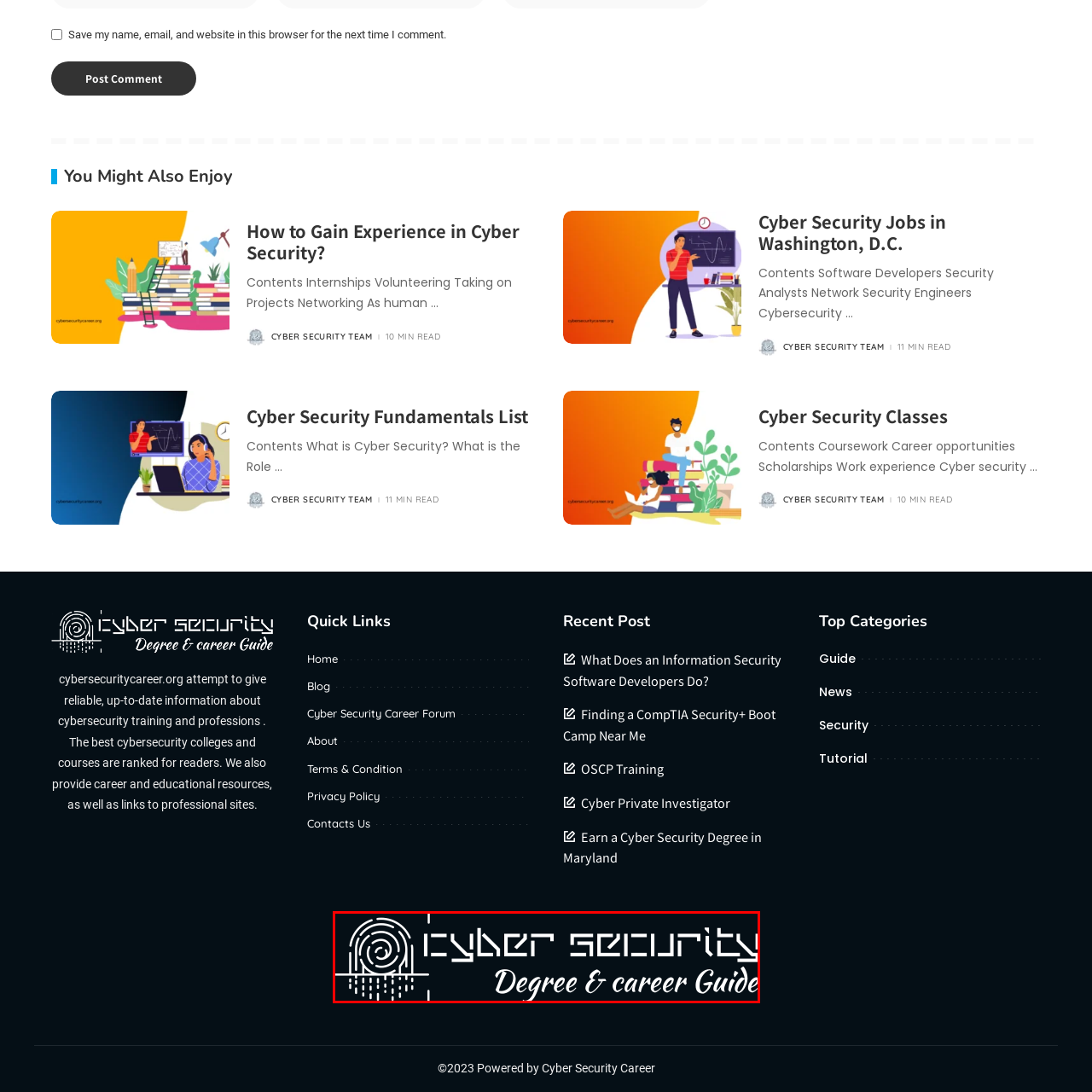What is the purpose of the resource?
Carefully examine the content inside the red bounding box and give a detailed response based on what you observe.

The combination of elements in the logo signifies a resource dedicated to guiding individuals through their education and career paths within the rapidly evolving cyber security landscape.